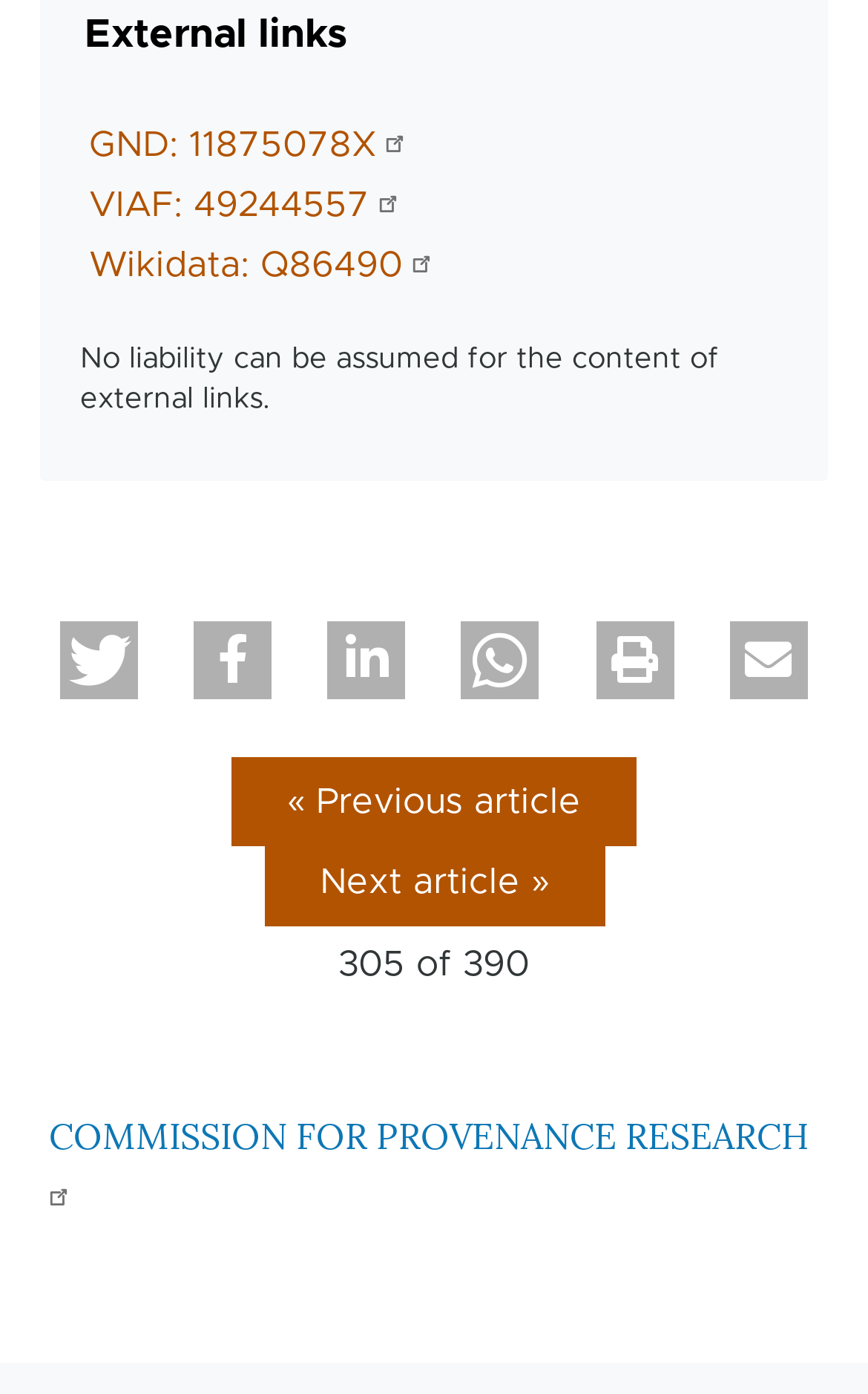What is the text of the static text element at the top?
Answer the question with a thorough and detailed explanation.

I found the static text element at the top of the webpage with the given text by looking at the element with the bounding box coordinates [0.092, 0.248, 0.828, 0.297].